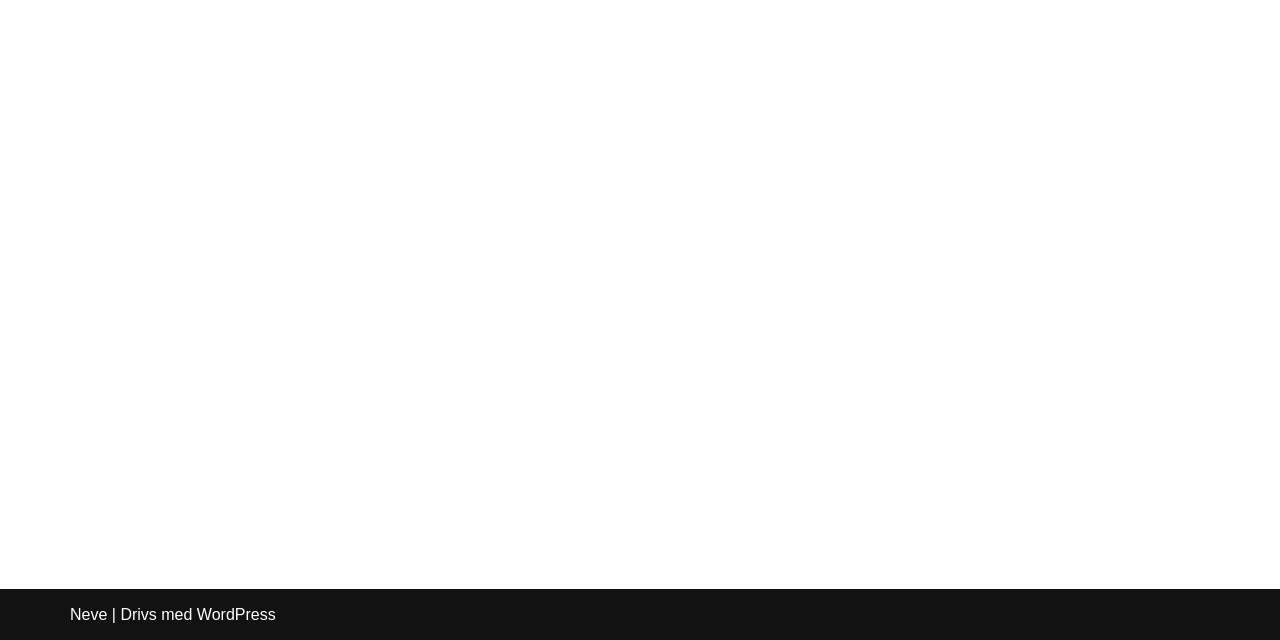Predict the bounding box of the UI element based on this description: "Neve".

[0.055, 0.947, 0.084, 0.973]